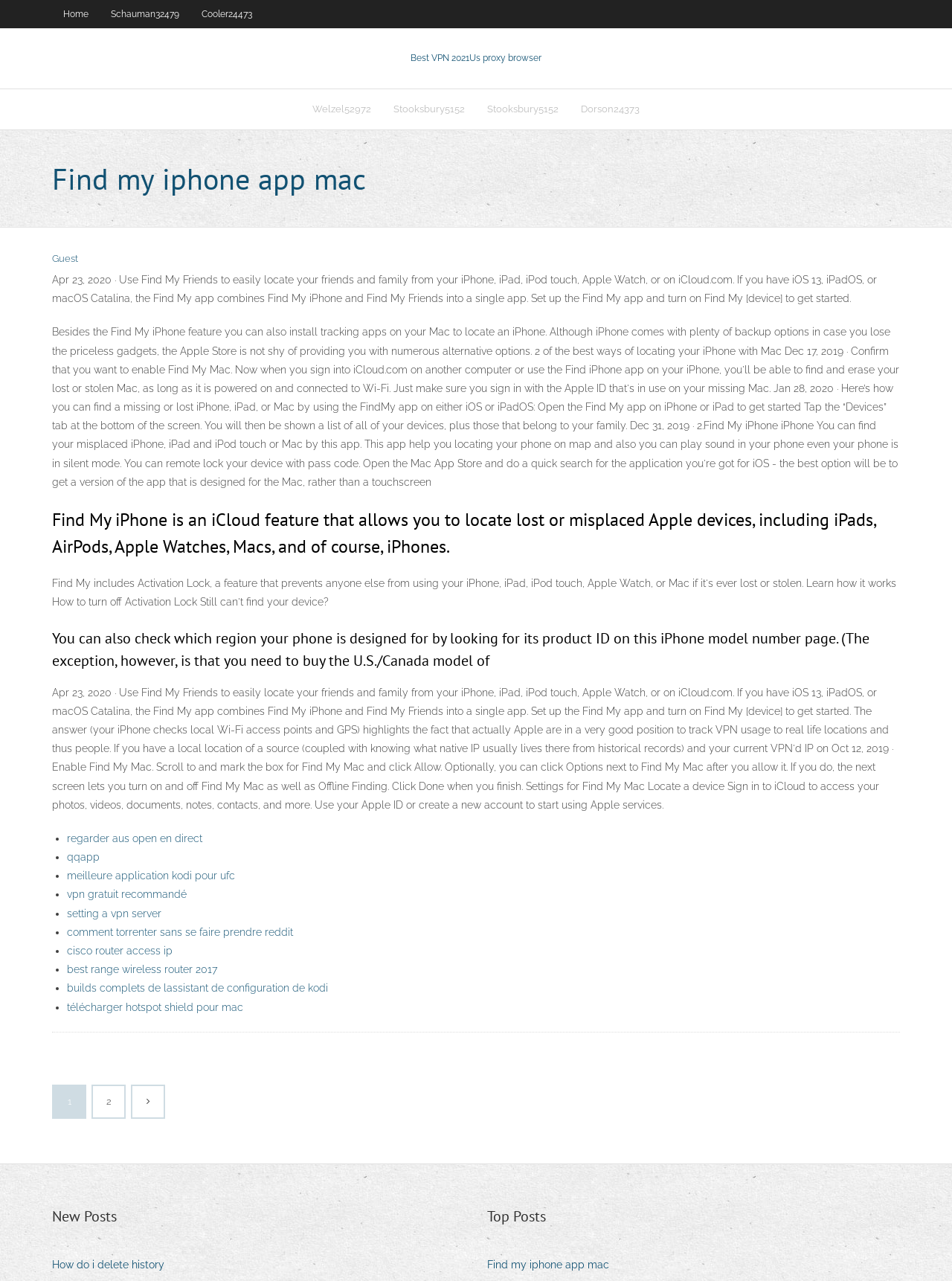Please provide the bounding box coordinates for the UI element as described: "vpn gratuit recommandé". The coordinates must be four floats between 0 and 1, represented as [left, top, right, bottom].

[0.07, 0.694, 0.196, 0.703]